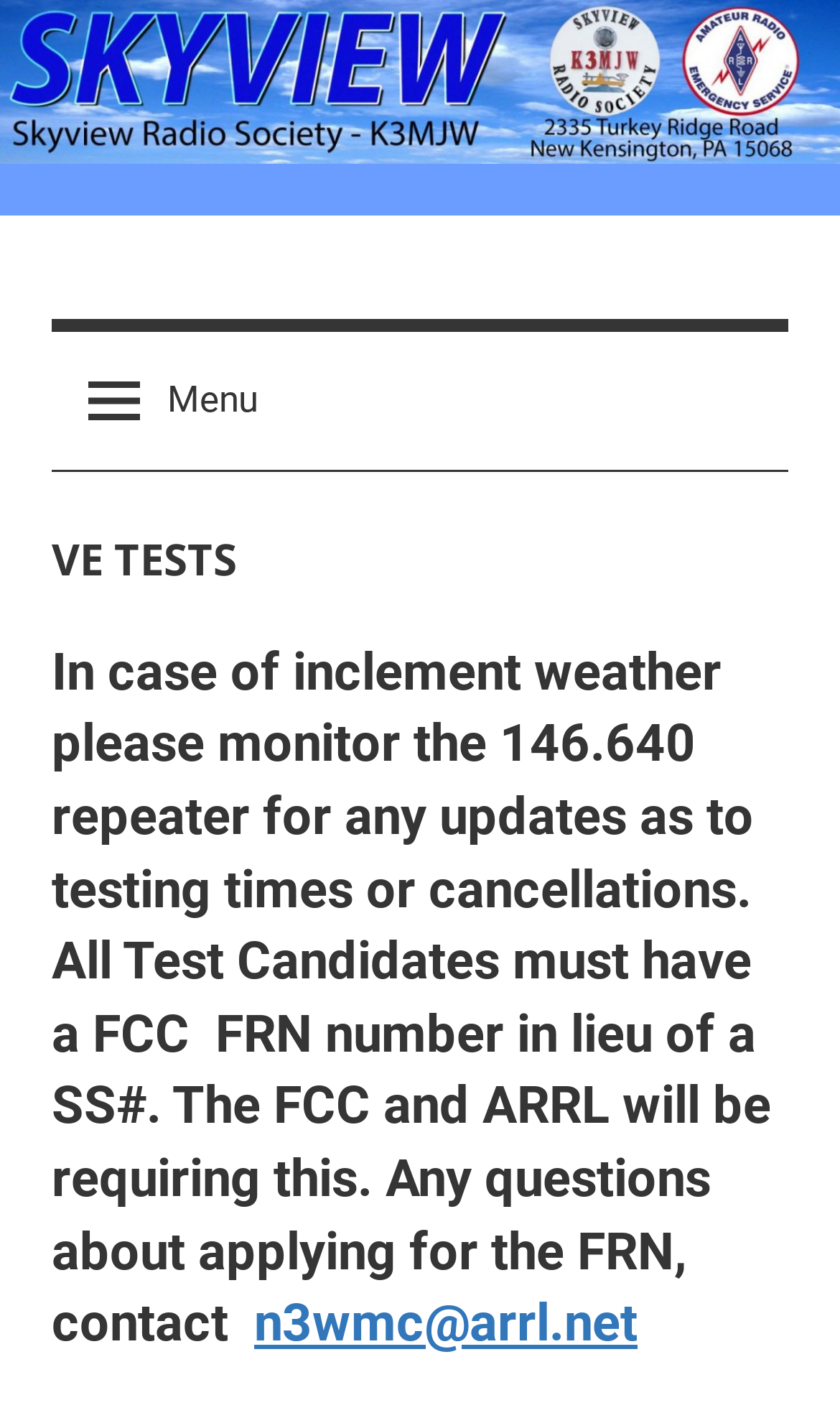Respond to the following question using a concise word or phrase: 
What day of the week is the 2-meter net?

Thursdays